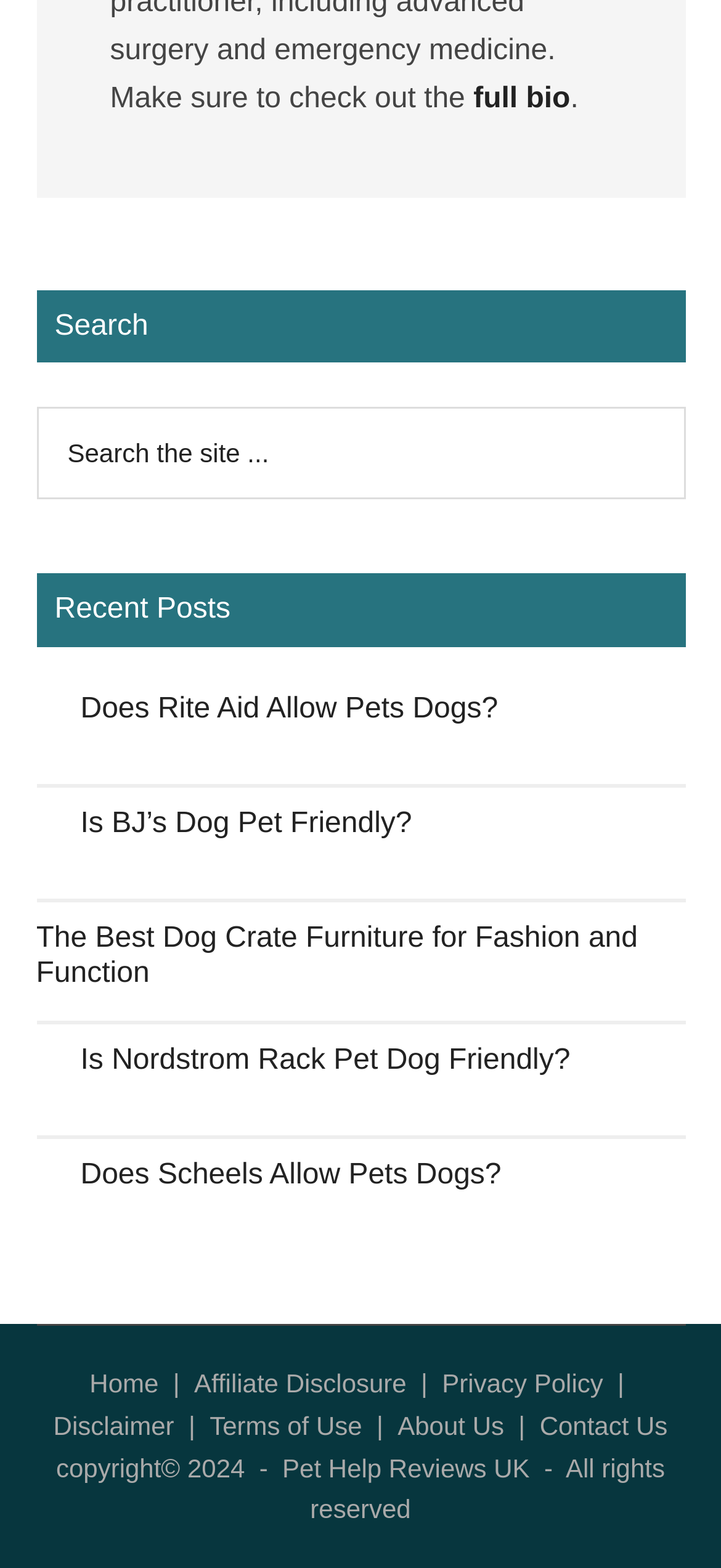Find the bounding box of the web element that fits this description: "Affiliate Disclosure".

[0.269, 0.873, 0.564, 0.892]